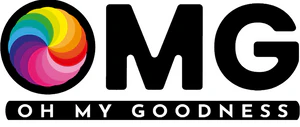What is represented by the colorful swirl above the acronym?
Refer to the image and give a detailed response to the question.

The colorful swirl above the acronym 'OMG' blends various shades, which represents creativity and the diverse craft supplies available at the 'Oh My Goodness Boutique CC', as described in the image.